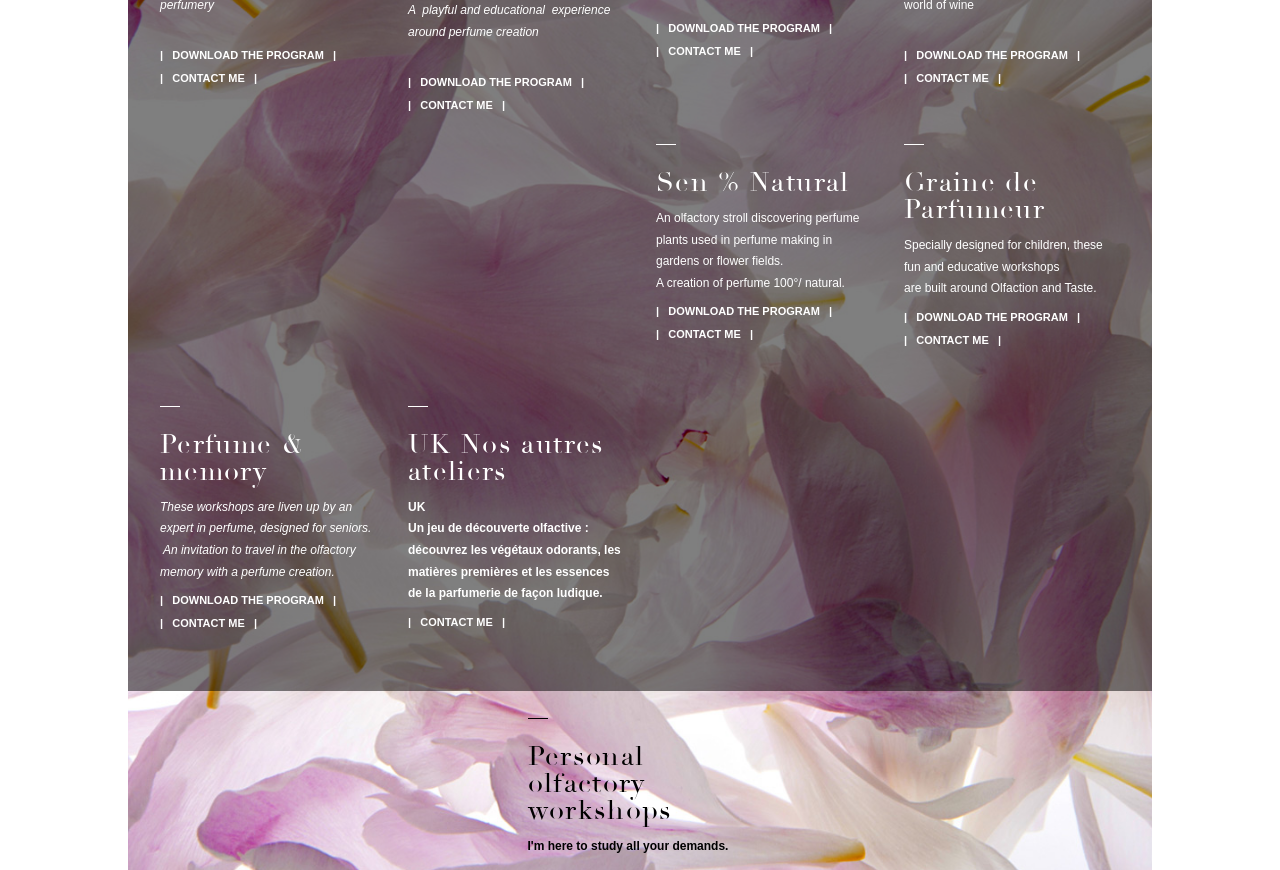Given the element description "Turkey's Authoritarian Legacy", specify the bounding box coordinates of the corresponding UI element in the format (top-left x, top-left y, bottom-right x, bottom-right y). All values must be between 0 and 1.

None